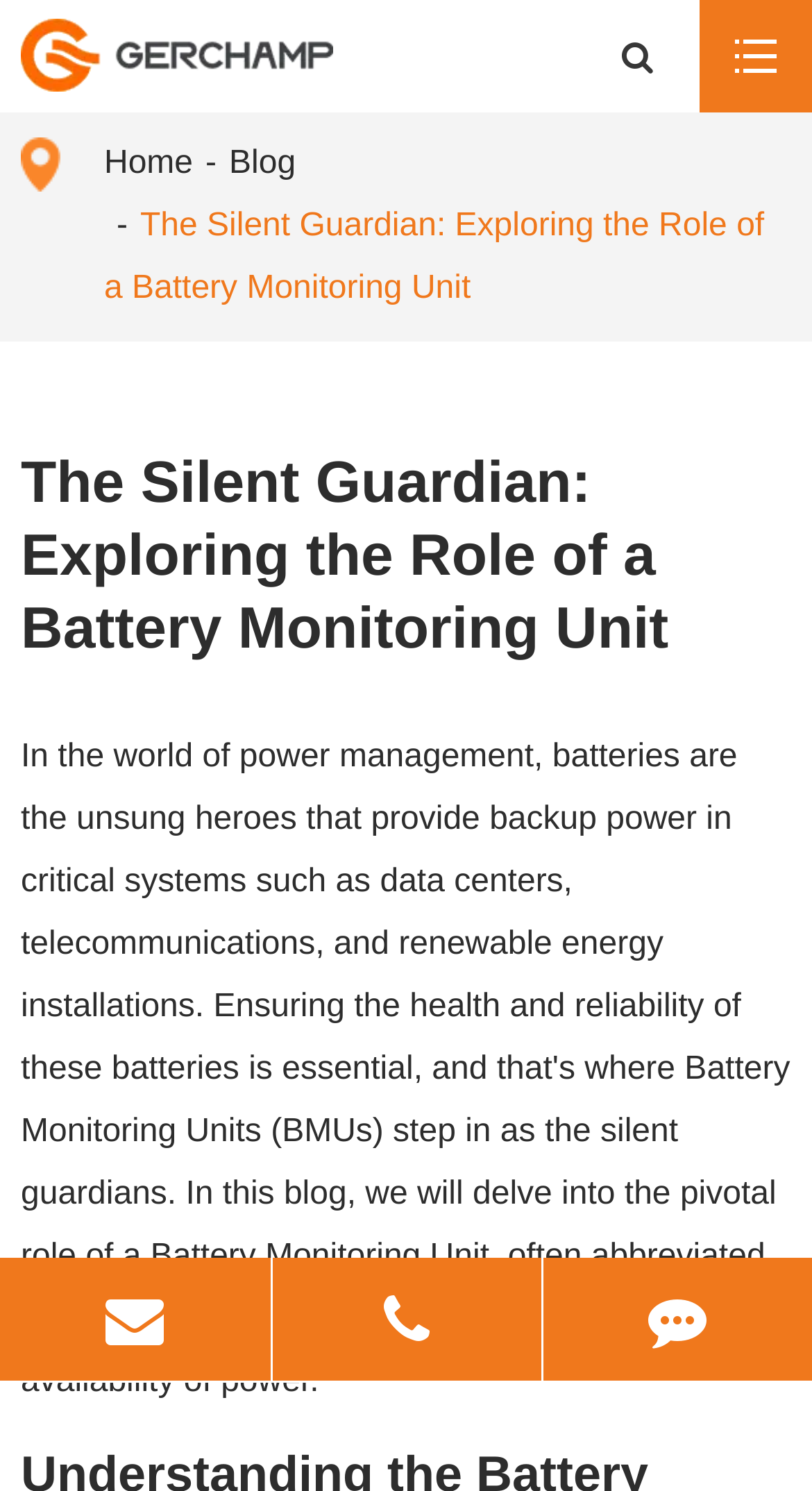Is there a feedback mechanism?
Using the image as a reference, give an elaborate response to the question.

There is a feedback mechanism, as indicated by the 'Feedback' link at the bottom-right corner of the webpage, which allows users to provide feedback to the company.